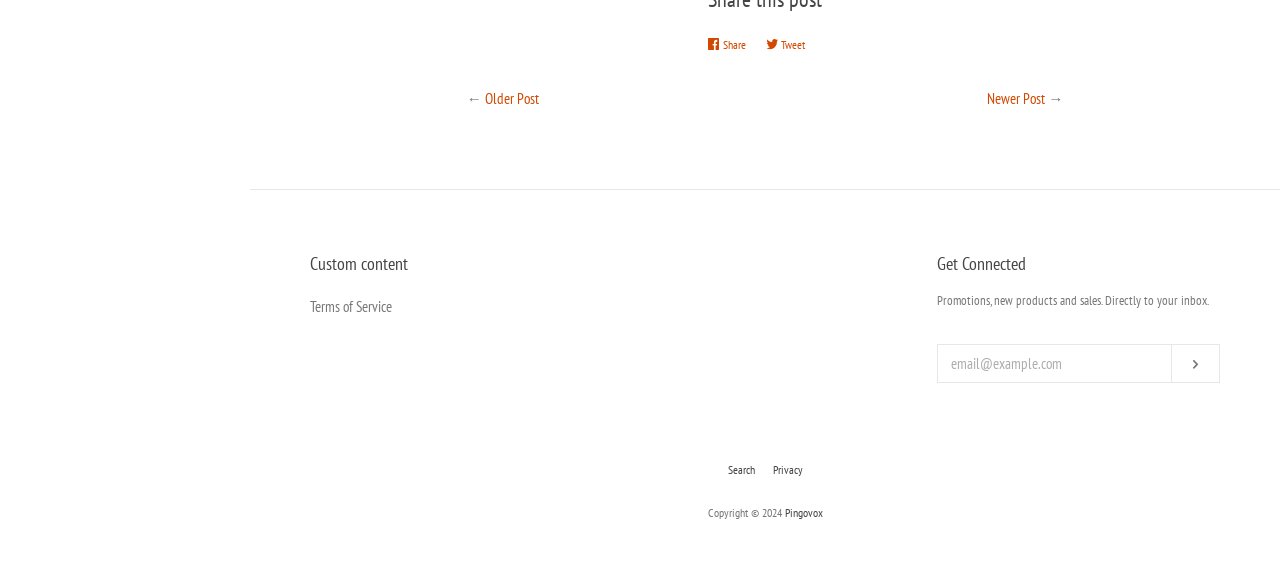Identify the bounding box coordinates of the element to click to follow this instruction: 'Check Facebook page'. Ensure the coordinates are four float values between 0 and 1, provided as [left, top, right, bottom].

None